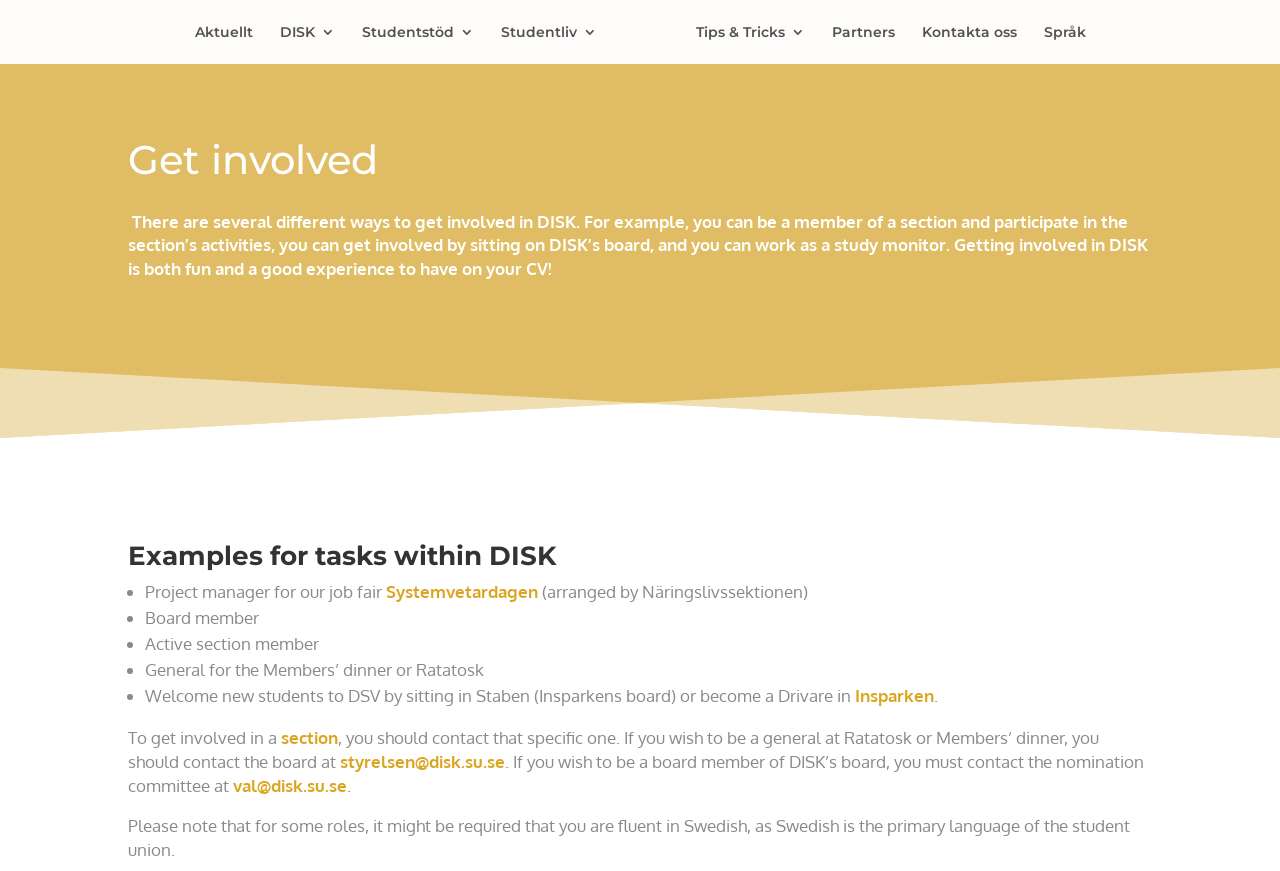Pinpoint the bounding box coordinates of the clickable area necessary to execute the following instruction: "Read about getting involved in DISK". The coordinates should be given as four float numbers between 0 and 1, namely [left, top, right, bottom].

[0.1, 0.242, 0.897, 0.321]